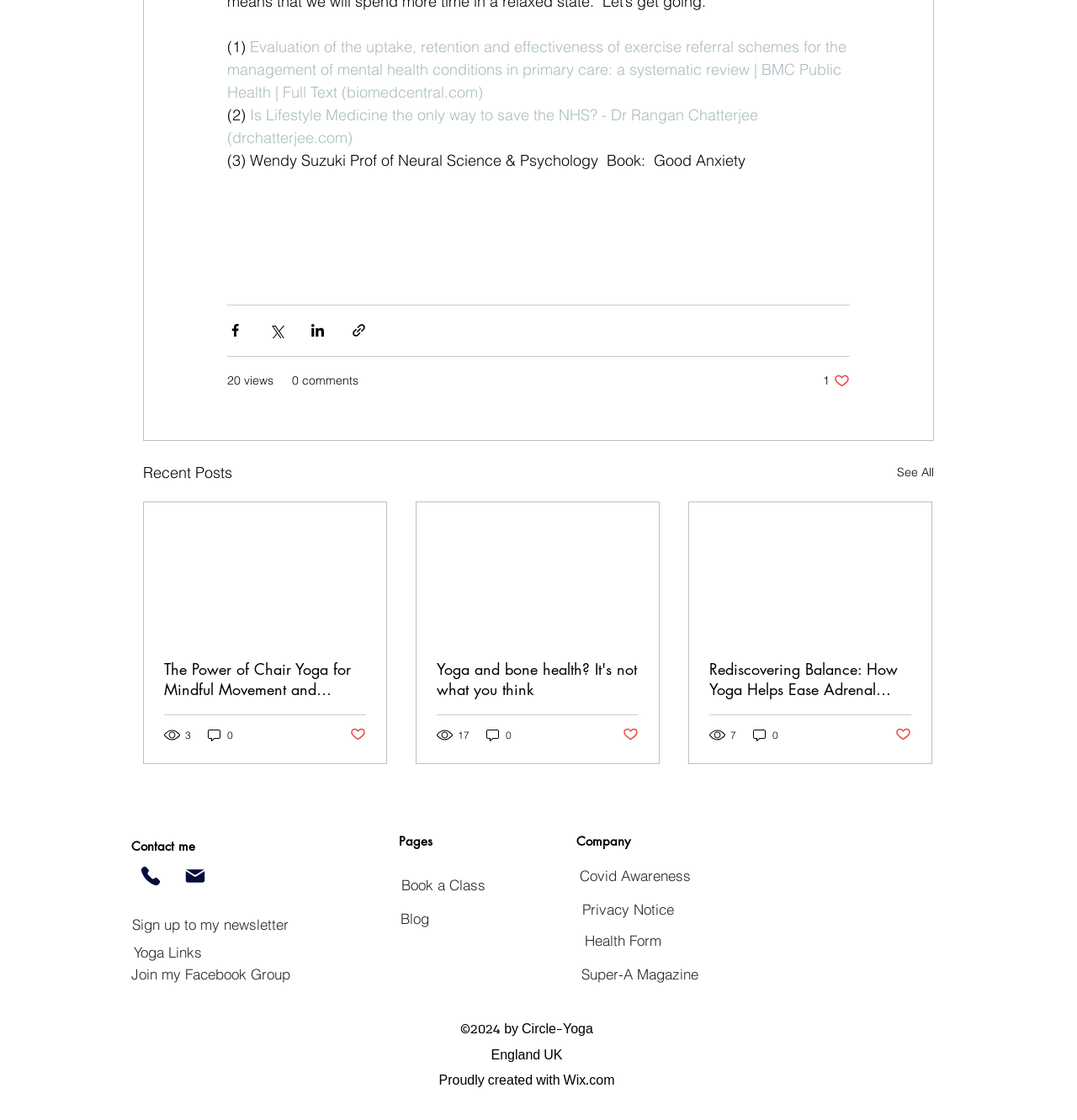Find the bounding box of the element with the following description: "Email". The coordinates must be four float numbers between 0 and 1, formatted as [left, top, right, bottom].

[0.168, 0.767, 0.195, 0.797]